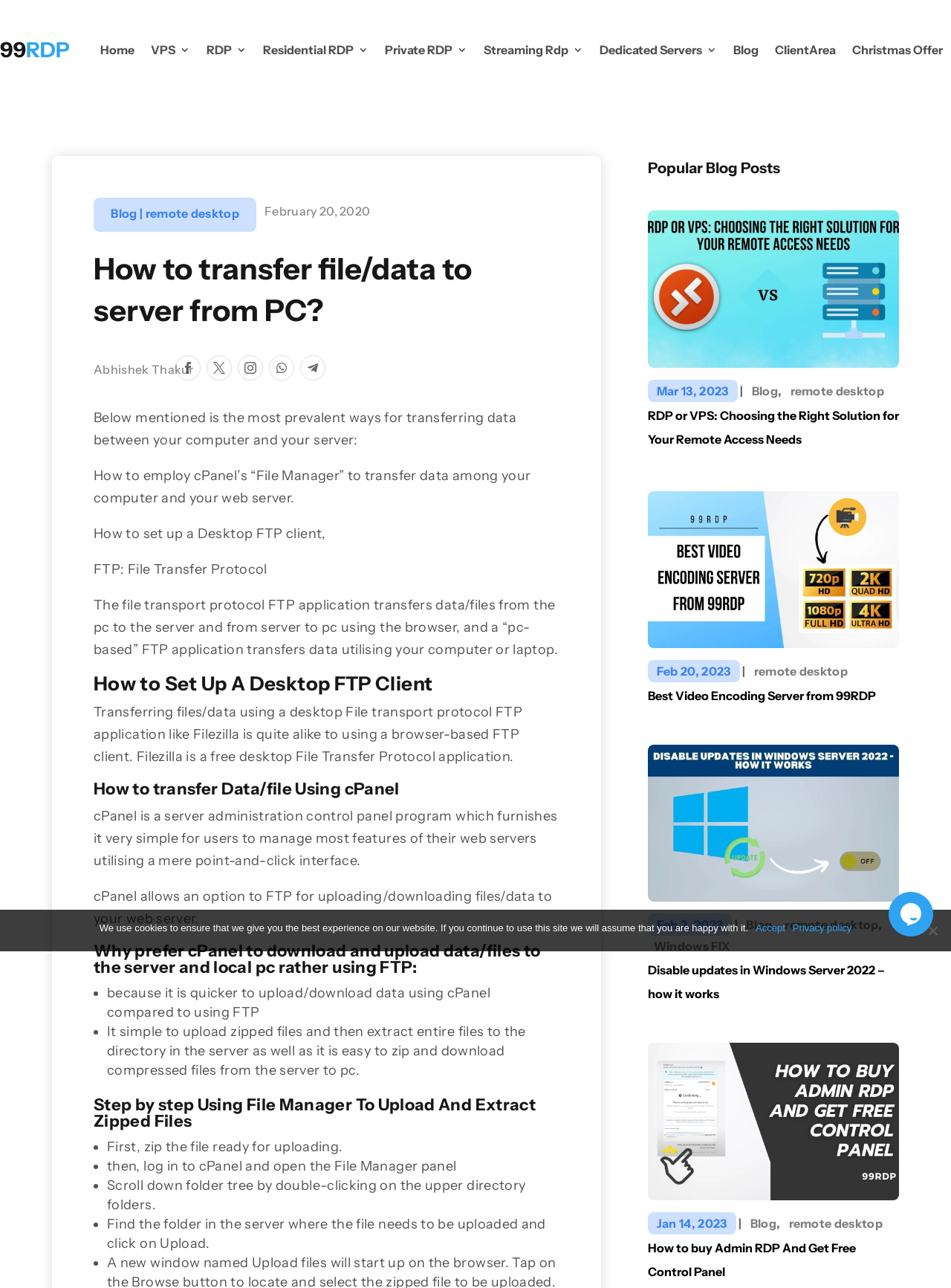Determine the bounding box coordinates of the element's region needed to click to follow the instruction: "Click on the 'Home' link". Provide these coordinates as four float numbers between 0 and 1, formatted as [left, top, right, bottom].

[0.105, 0.015, 0.141, 0.062]